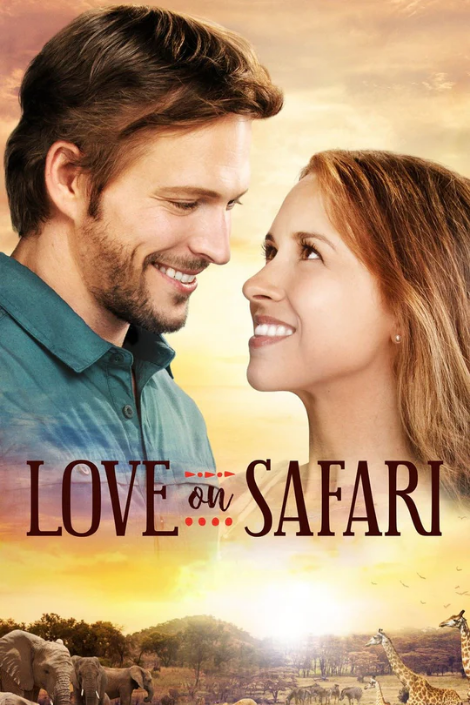What is the theme of the film 'Love on Safari'?
Examine the screenshot and reply with a single word or phrase.

love and adventure